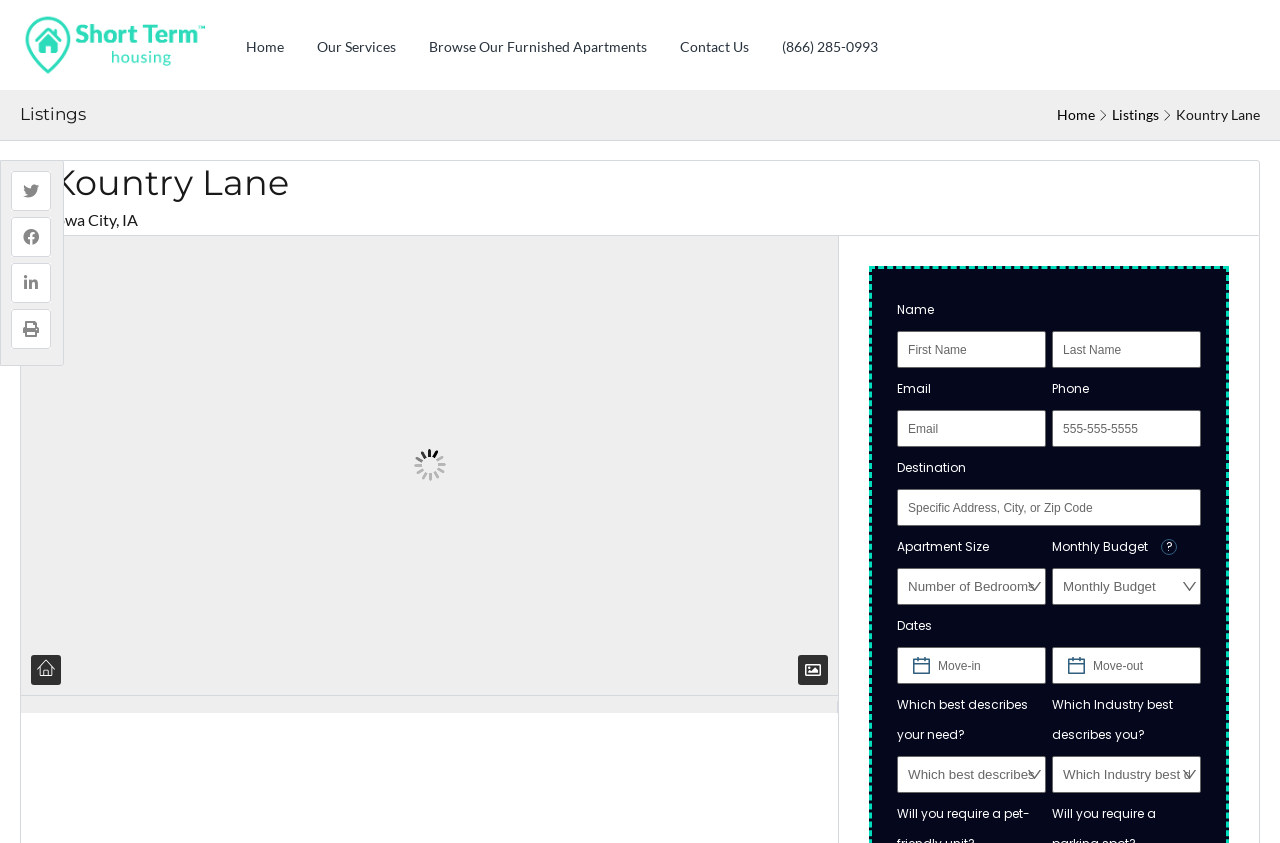Determine the bounding box coordinates of the clickable region to carry out the instruction: "Click on the 'Home' link".

[0.18, 0.0, 0.233, 0.106]